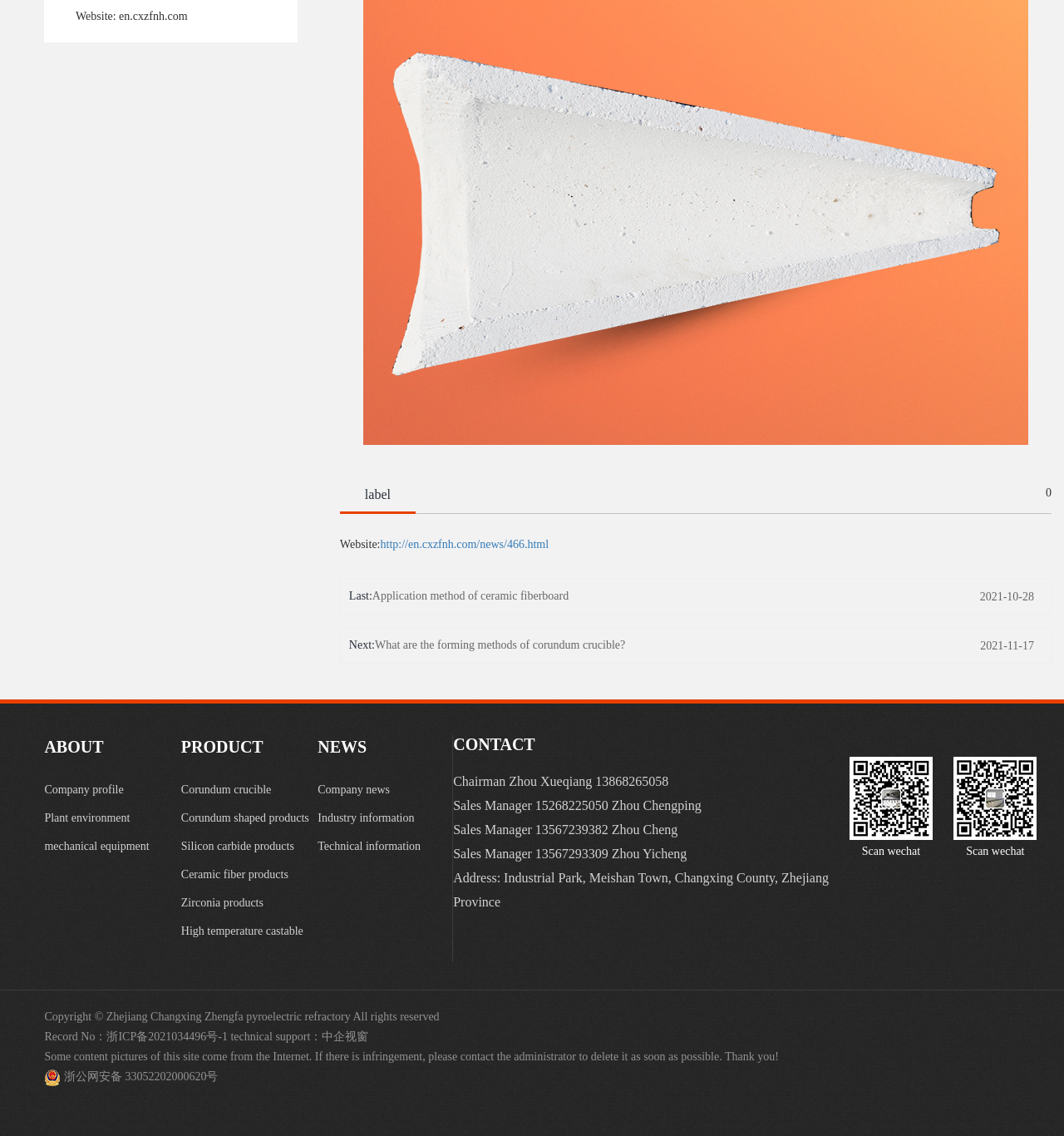Bounding box coordinates are specified in the format (top-left x, top-left y, bottom-right x, bottom-right y). All values are floating point numbers bounded between 0 and 1. Please provide the bounding box coordinate of the region this sentence describes: Ceramic fiber products

[0.17, 0.758, 0.297, 0.783]